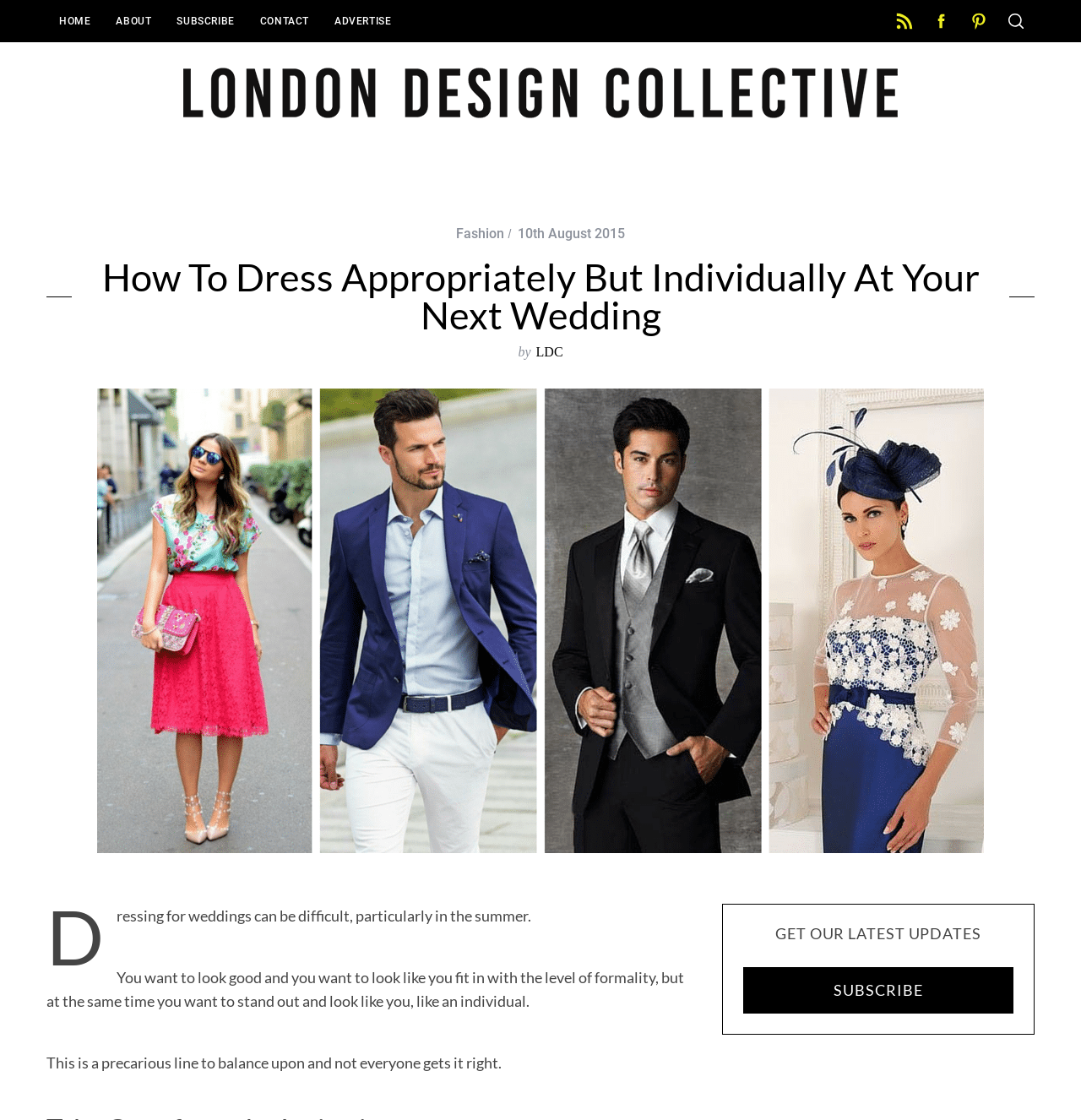Highlight the bounding box coordinates of the region I should click on to meet the following instruction: "click on HOME".

[0.043, 0.0, 0.096, 0.038]